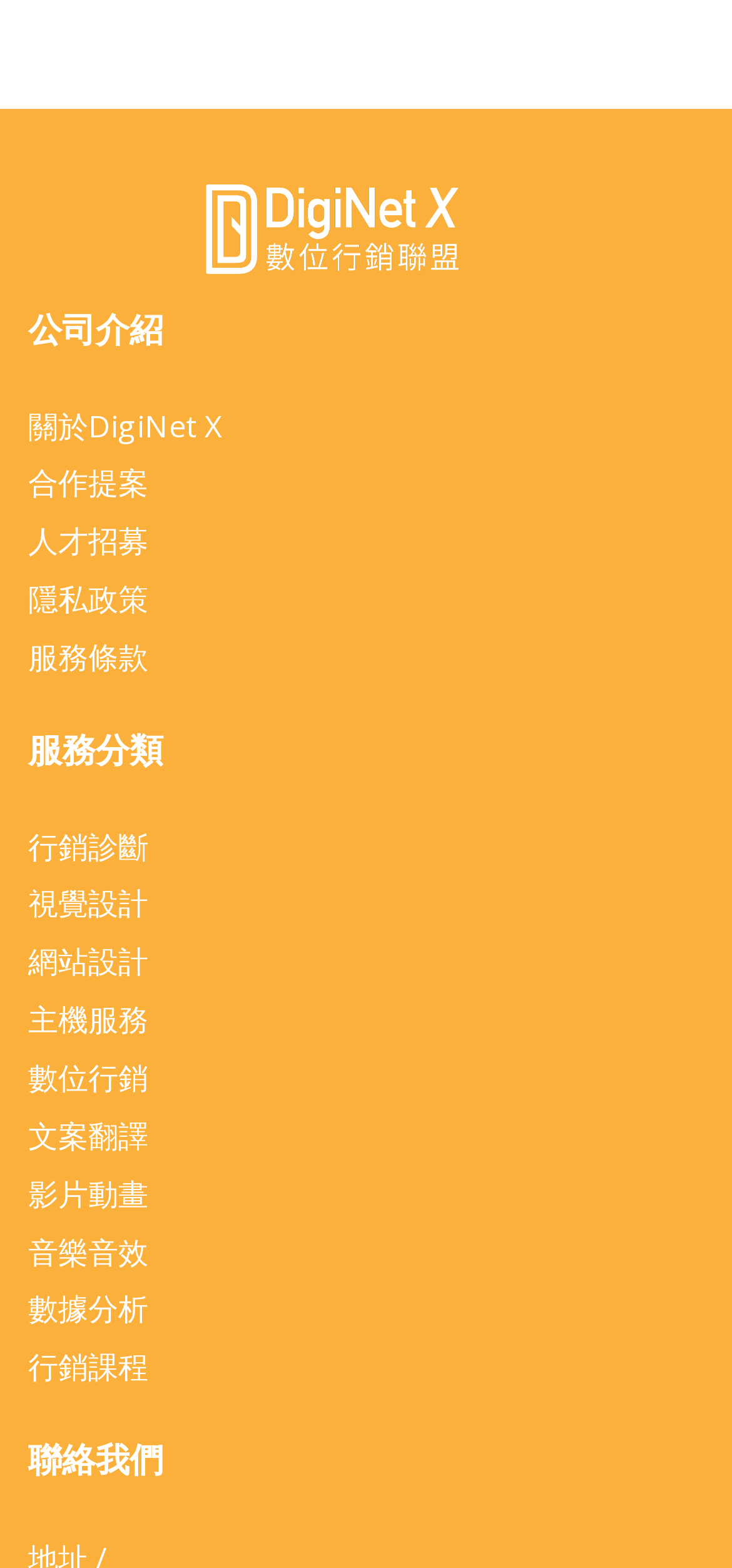Is there a contact section on the webpage?
Based on the image, provide a one-word or brief-phrase response.

Yes